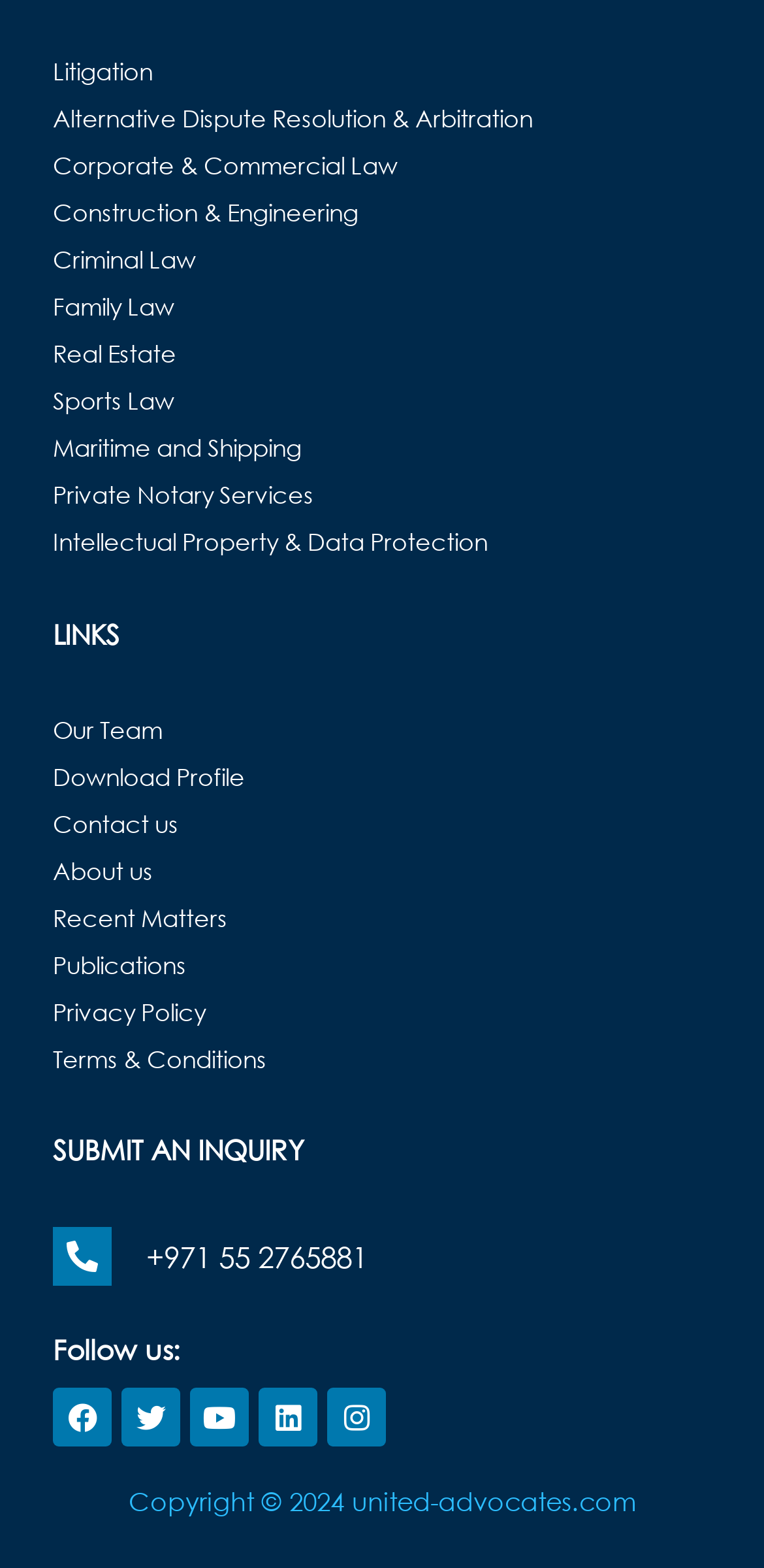Locate the bounding box coordinates of the clickable region to complete the following instruction: "Click on Litigation."

[0.069, 0.031, 0.931, 0.061]